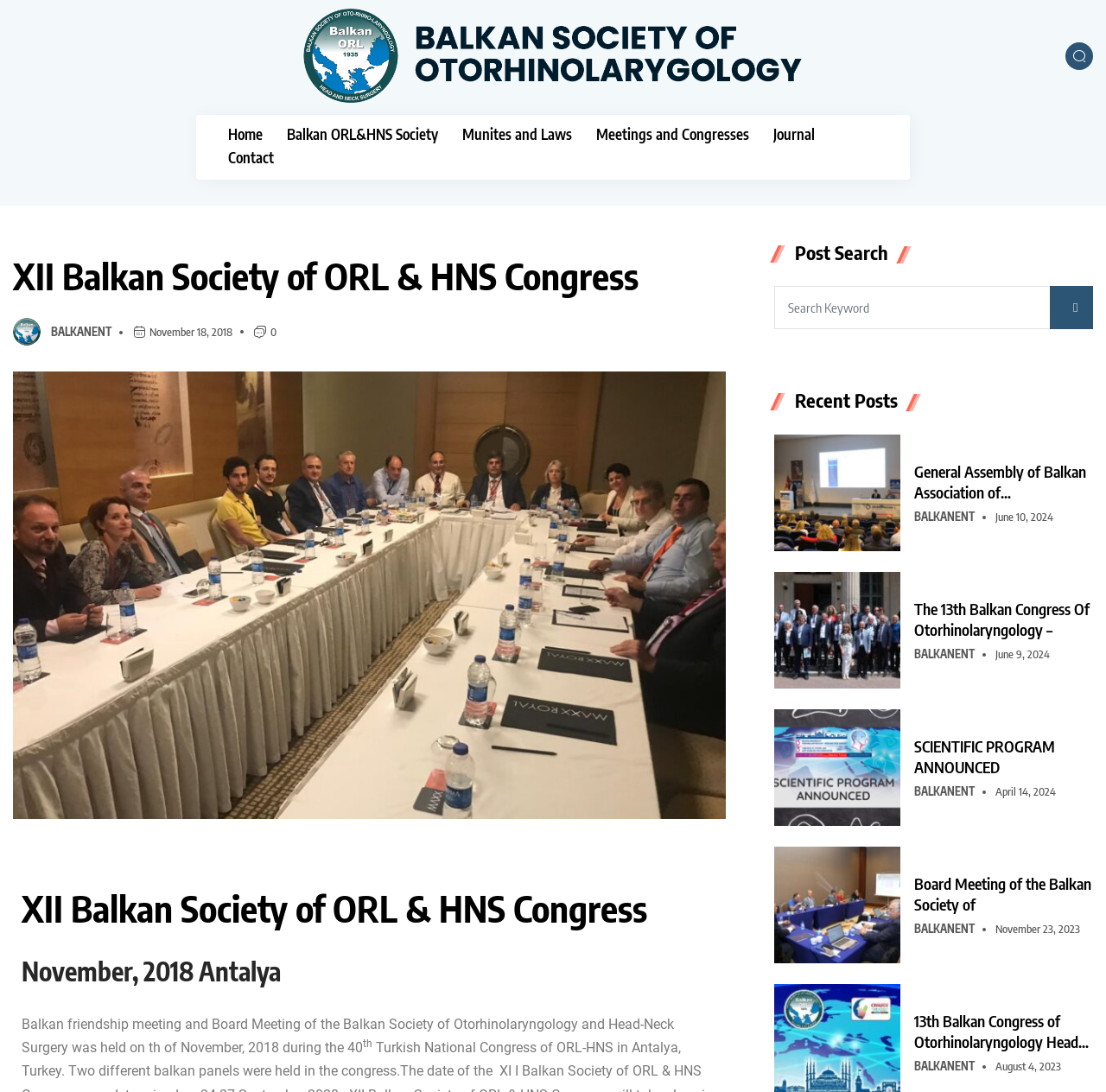Determine the bounding box coordinates for the region that must be clicked to execute the following instruction: "View the XII Balkan Society of ORL & HNS Congress page".

[0.012, 0.232, 0.657, 0.272]